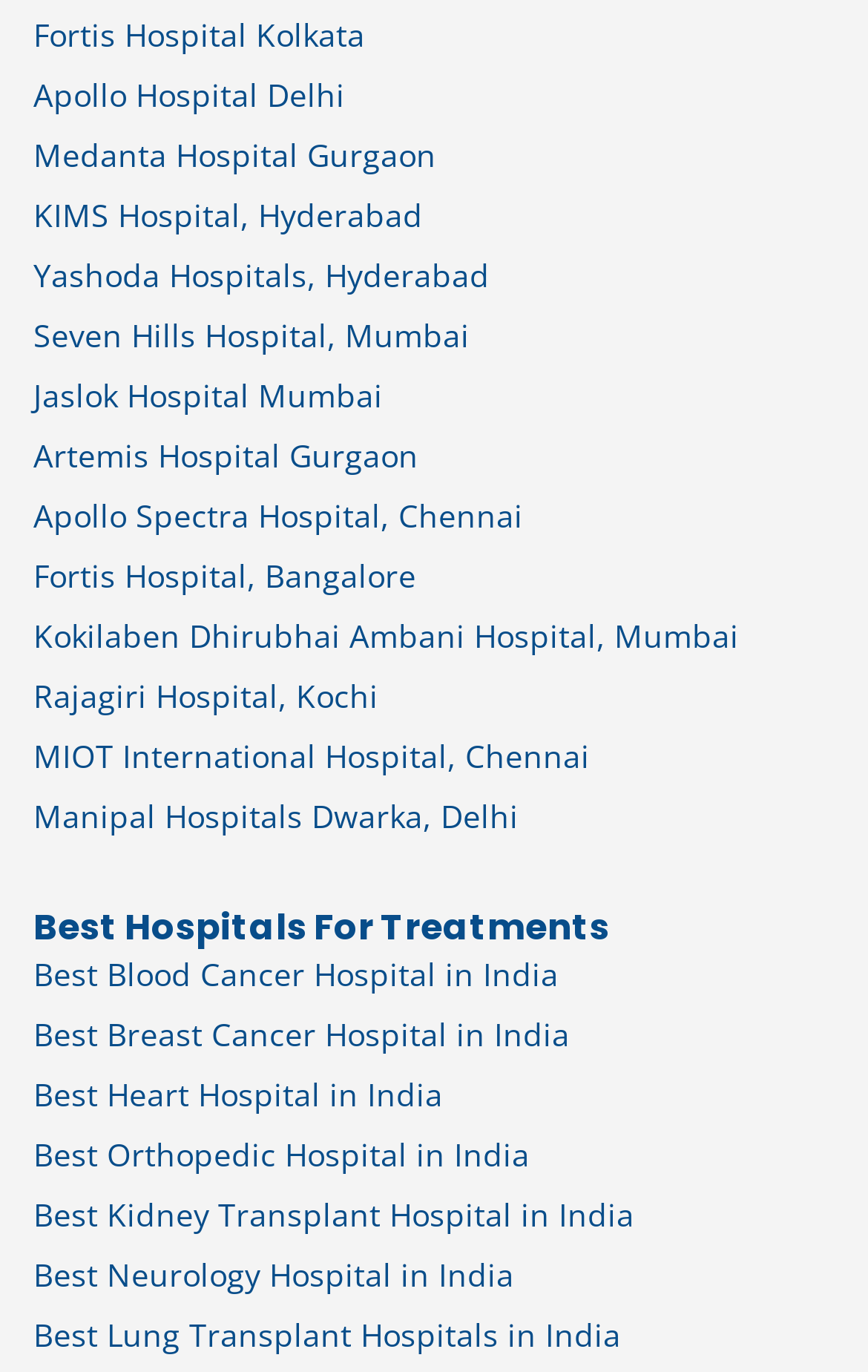Please identify the bounding box coordinates of the clickable element to fulfill the following instruction: "View Best Heart Hospital in India". The coordinates should be four float numbers between 0 and 1, i.e., [left, top, right, bottom].

[0.038, 0.78, 0.51, 0.814]